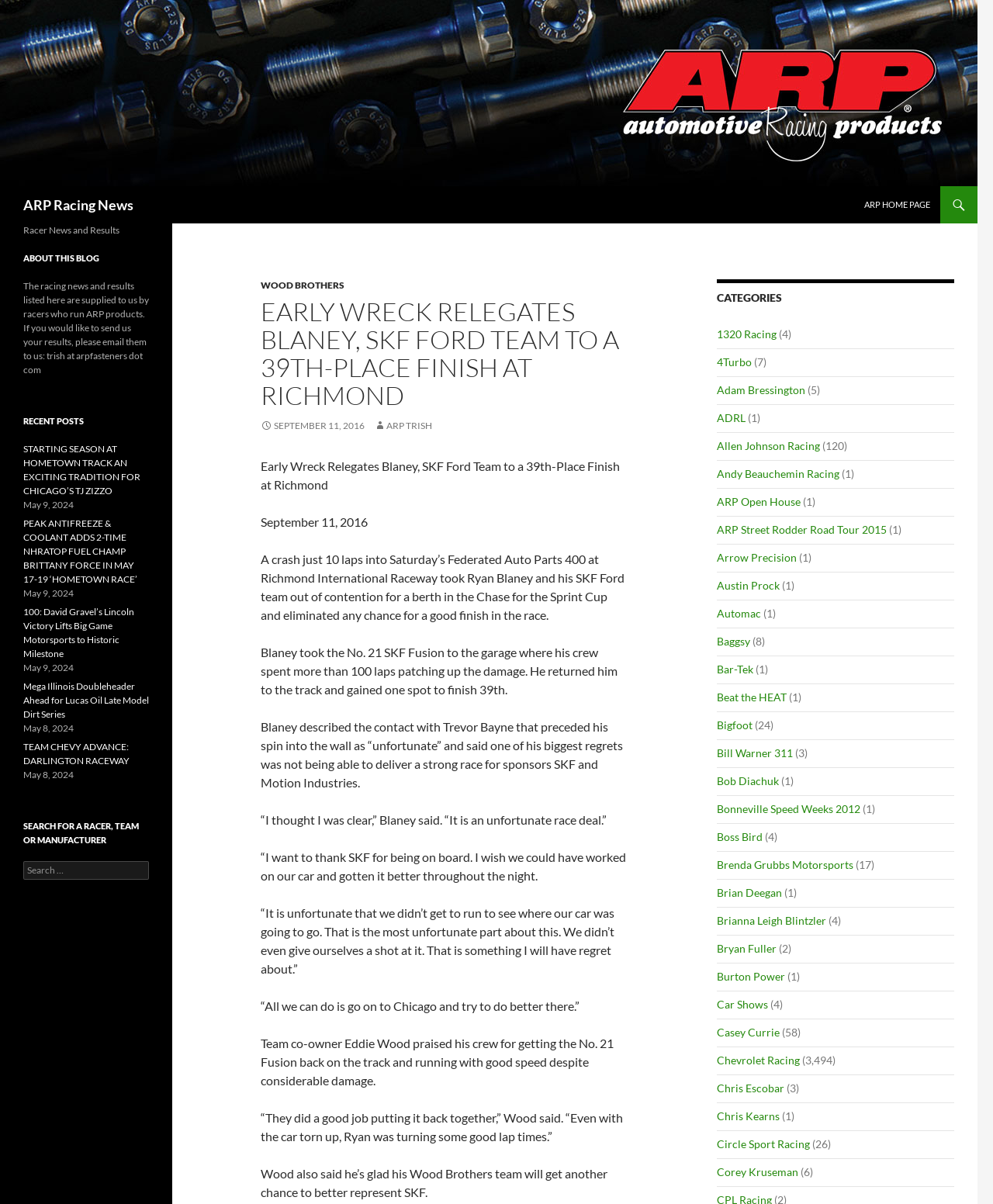Find the bounding box coordinates for the element described here: "Bonneville Speed Weeks 2012".

[0.722, 0.666, 0.866, 0.677]